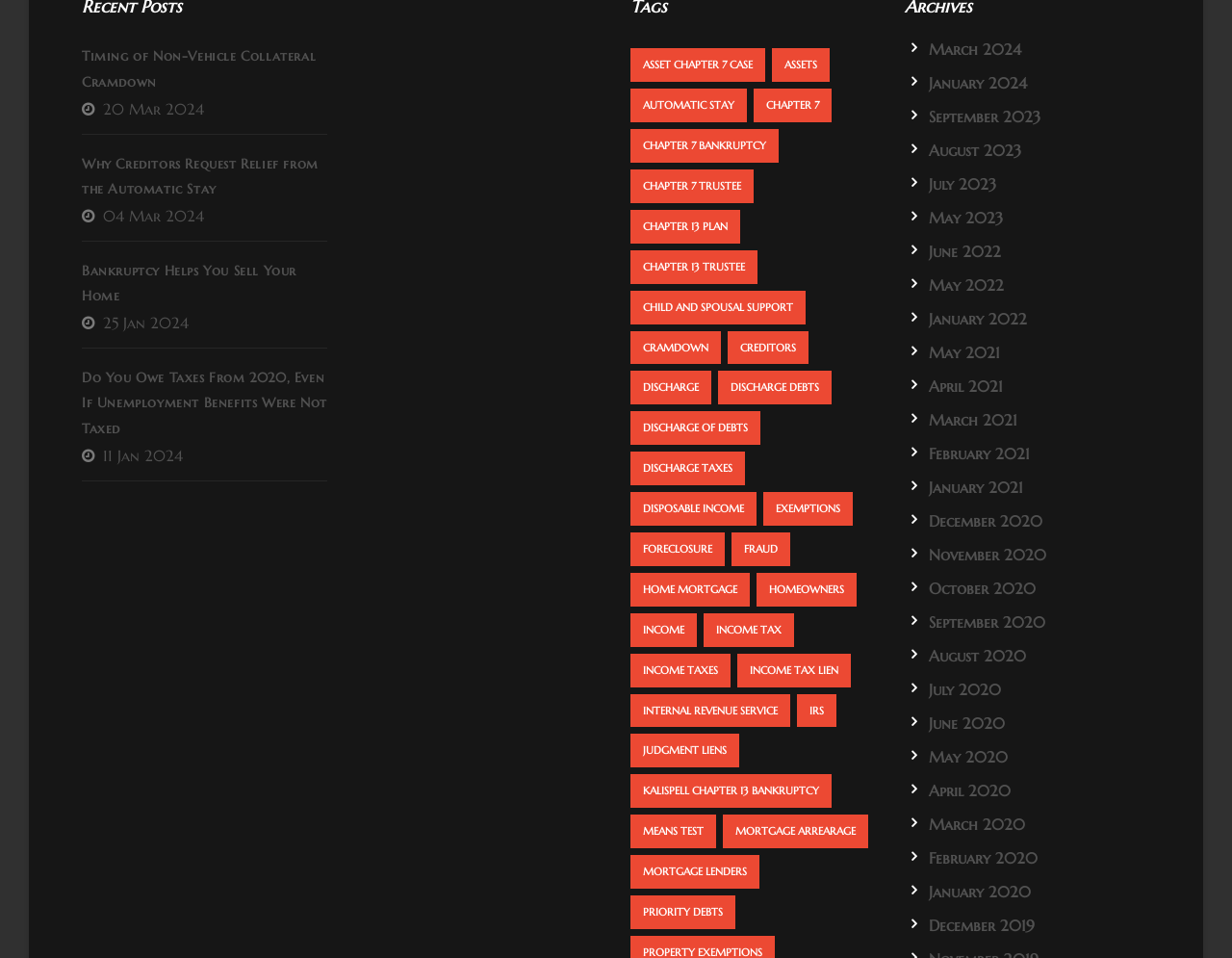Answer succinctly with a single word or phrase:
How many items are in the 'Chapter 7 case' category?

40